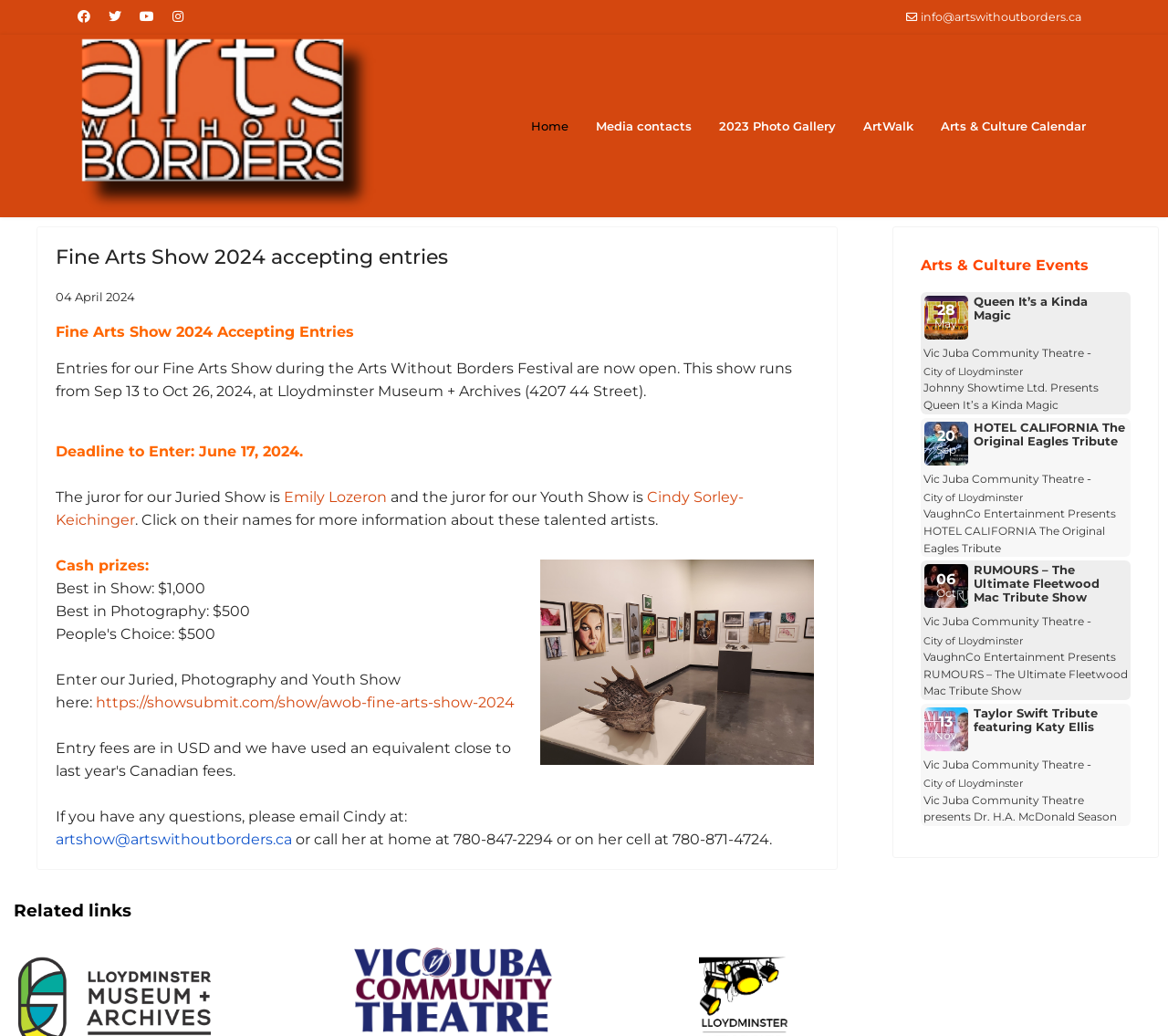Reply to the question below using a single word or brief phrase:
Who is the juror for the Youth Show?

Cindy Sorley-Keichinger